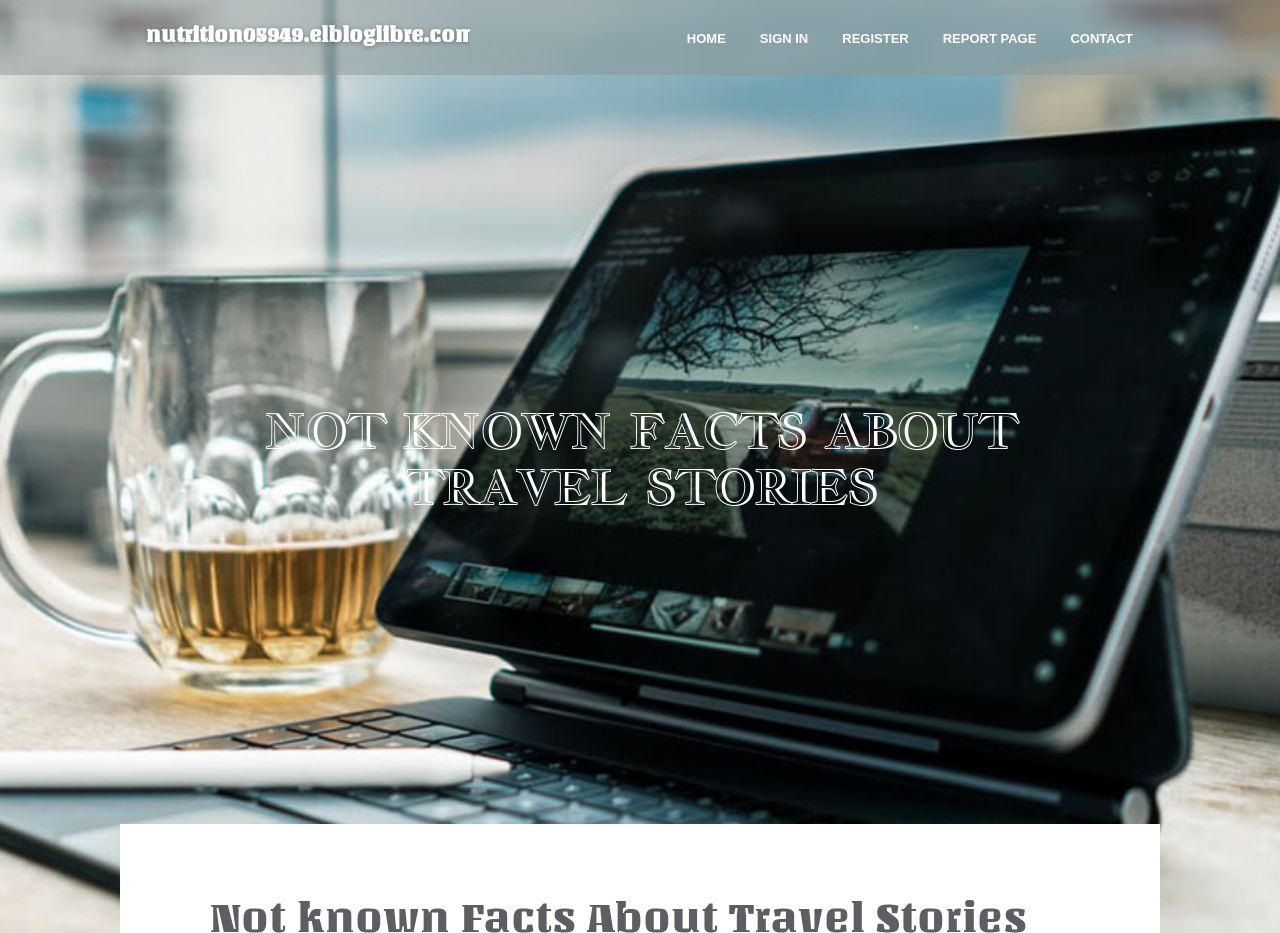What is the first link on the top navigation bar?
From the image, respond with a single word or phrase.

HOME